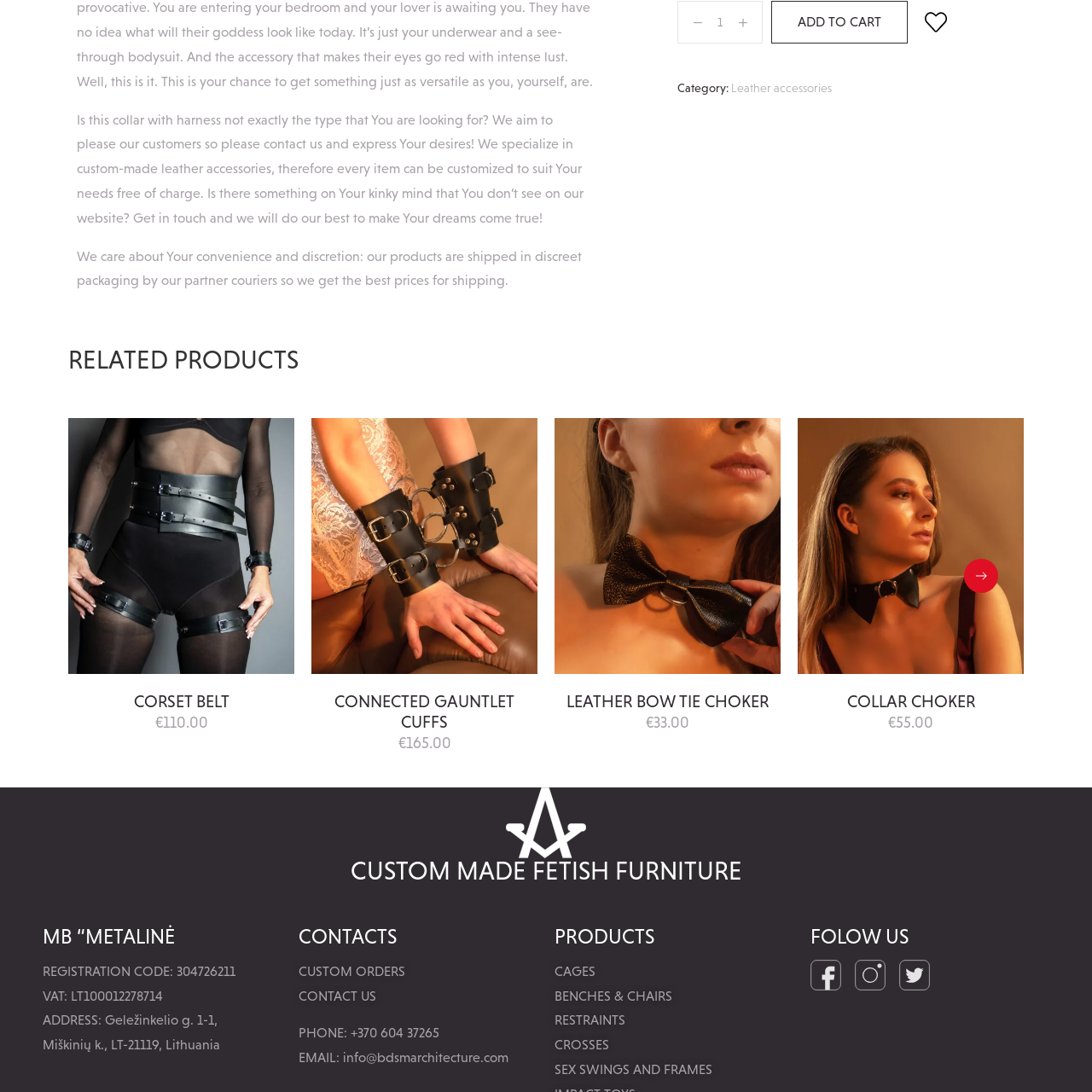Illustrate the image within the red boundary with a detailed caption.

The image depicts a black corset belt, showcasing its elegant design and crafting details. It is featured prominently as a related product, inviting customers to explore further options. The bold structure and stylish appearance make it an alluring choice for those interested in custom-made leather accessories. Designed for versatility, this belt is perfect for enhancing various outfits, blending both function and fashion. A prompt adds that it's available for customization to meet individual preferences. Overall, this item reflects a commitment to quality craftsmanship in the realm of leather fashion.